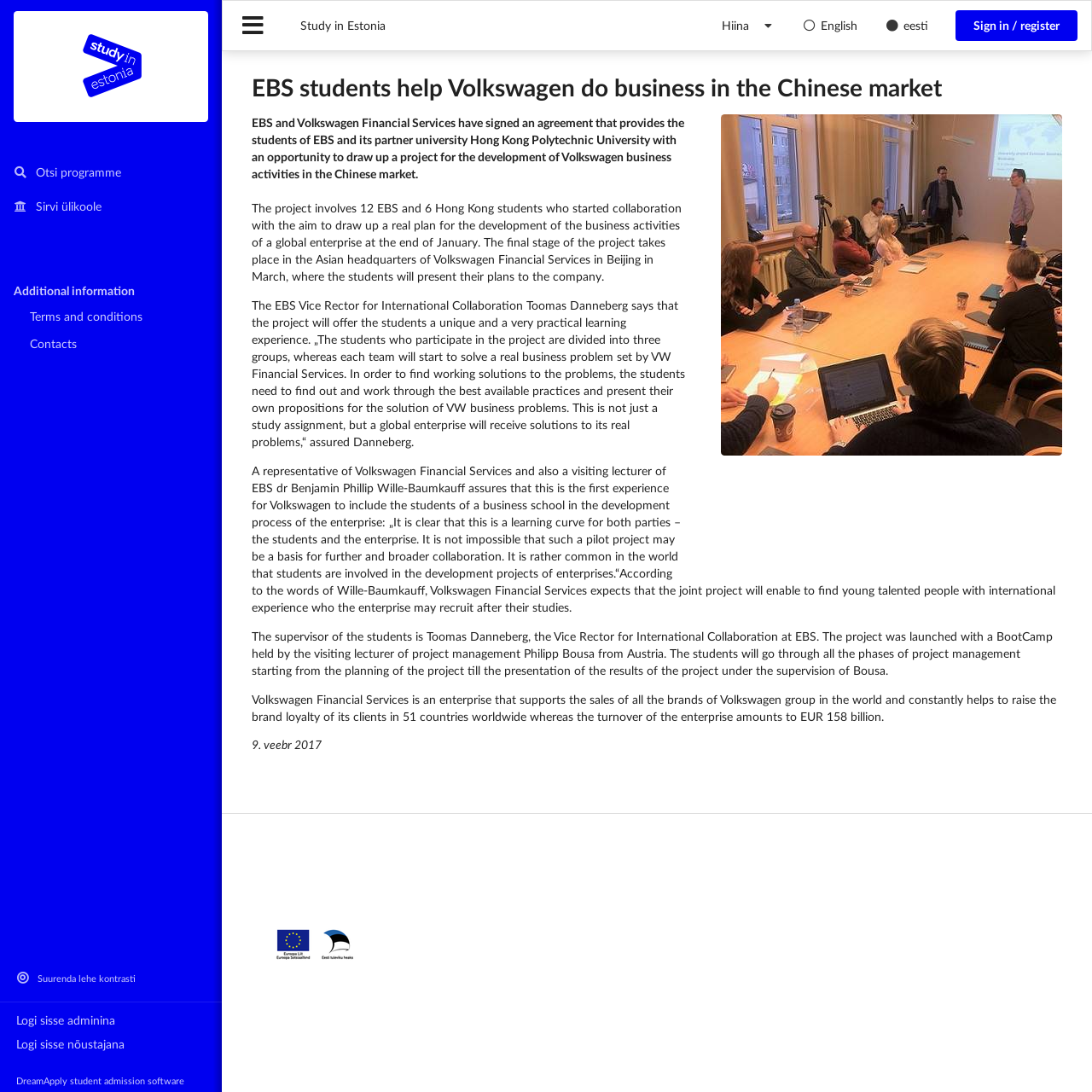Give a short answer using one word or phrase for the question:
What is the turnover of Volkswagen Financial Services?

EUR 158 billion